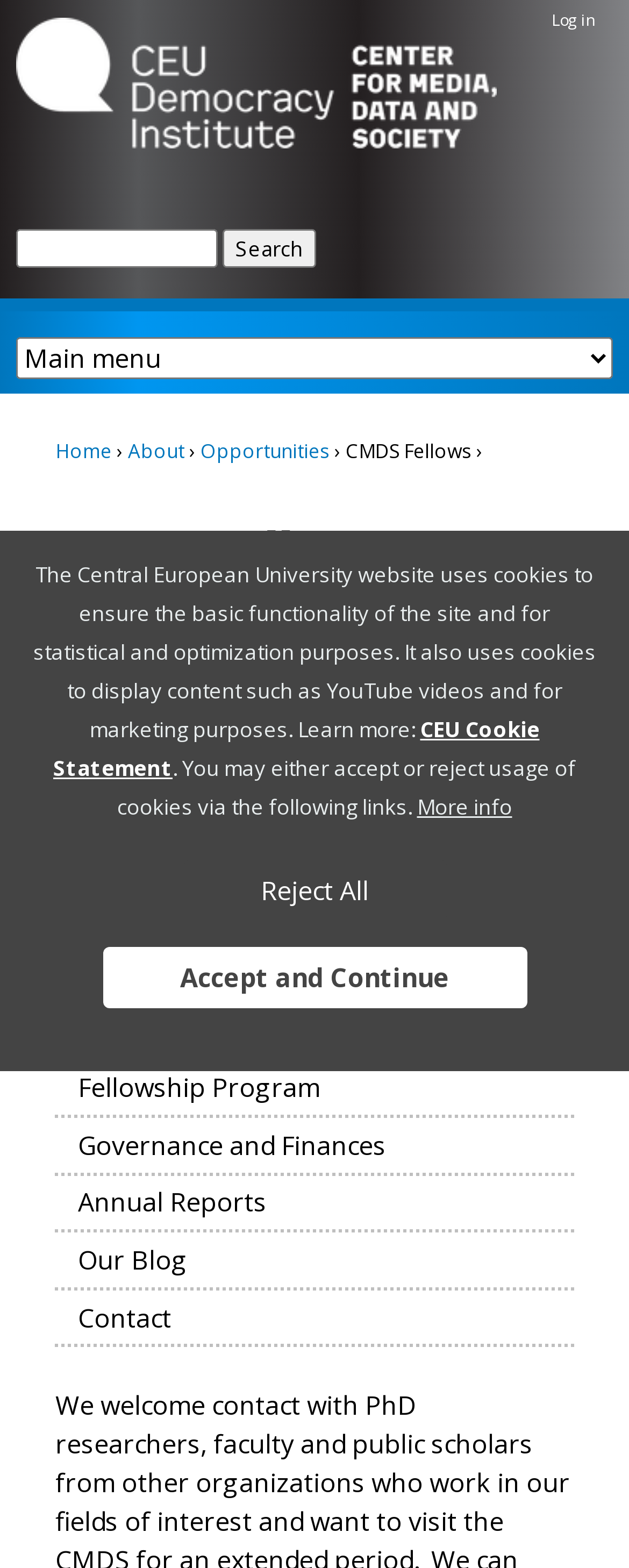Give a detailed explanation of the elements present on the webpage.

The webpage is about the CMDS Fellows program, with a focus on providing information about the program and its related opportunities. 

At the top of the page, there is a navigation menu with links to "Home", "User menu", and a search bar. The search bar is accompanied by a "Search" button. 

Below the navigation menu, there is a section that displays the current location, with links to "Home", "About", "Opportunities", and "CMDS Fellows". 

The main content of the page is divided into sections, with headings such as "CMDS Fellows" and "About CMDS". Under these headings, there are links to various pages, including "About CMDS", "CMDS Strategy 2020-2022", "Team", "Partners", and "Opportunities". 

There are also links to "Employment", "Fellowship Program", "Governance and Finances", "Annual Reports", "Our Blog", and "Contact" further down the page. 

At the bottom of the page, there is a notice about the use of cookies on the website, with links to learn more and buttons to accept or reject the use of cookies.